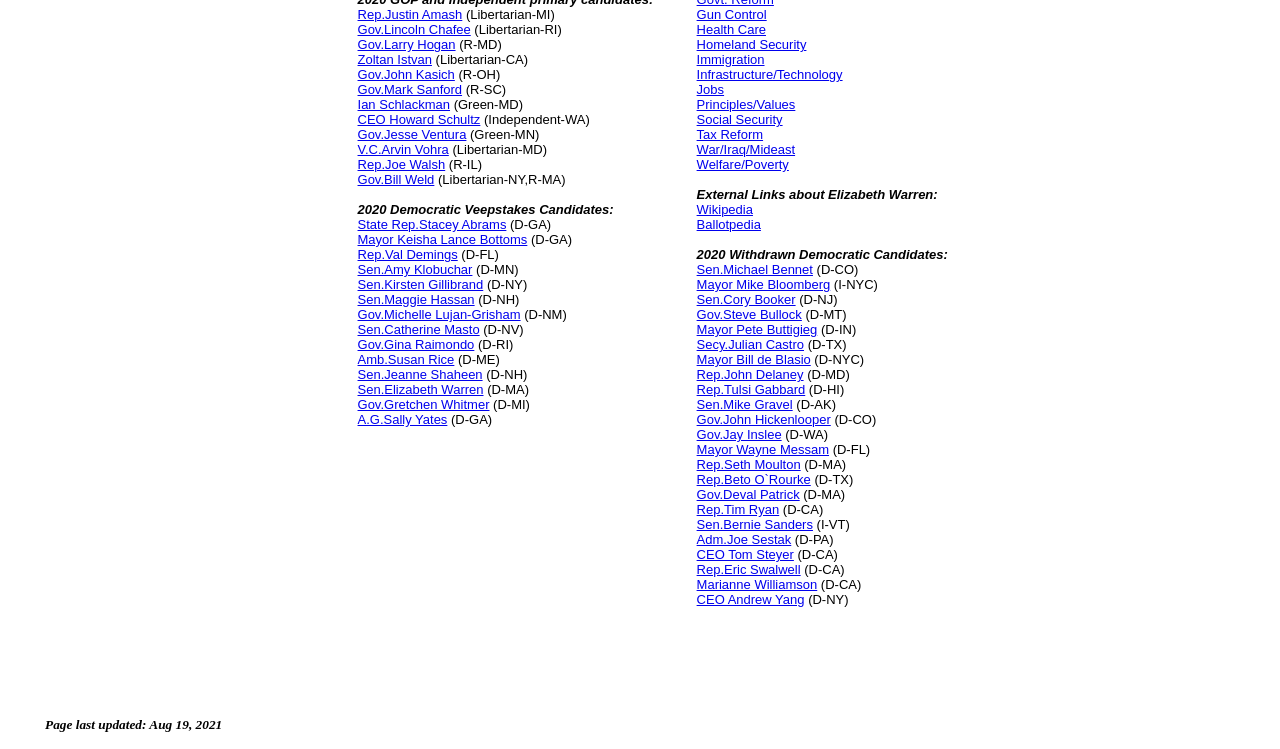With reference to the image, please provide a detailed answer to the following question: How many issue categories are listed?

I counted the number of links starting from 'Gun Control' to 'Welfare/Poverty' which are 14 in total.